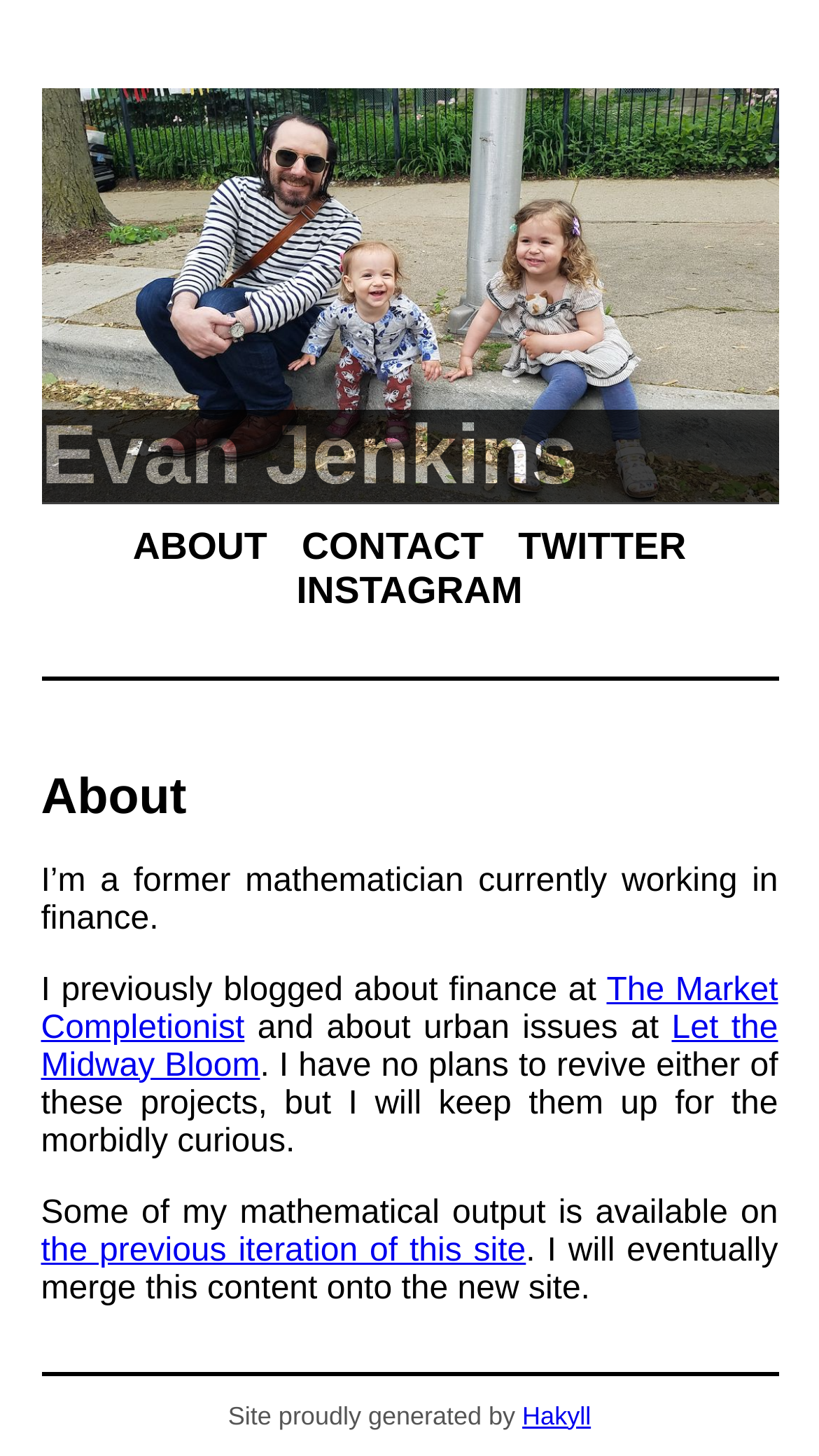Calculate the bounding box coordinates for the UI element based on the following description: "Let the Midway Bloom". Ensure the coordinates are four float numbers between 0 and 1, i.e., [left, top, right, bottom].

[0.05, 0.693, 0.95, 0.744]